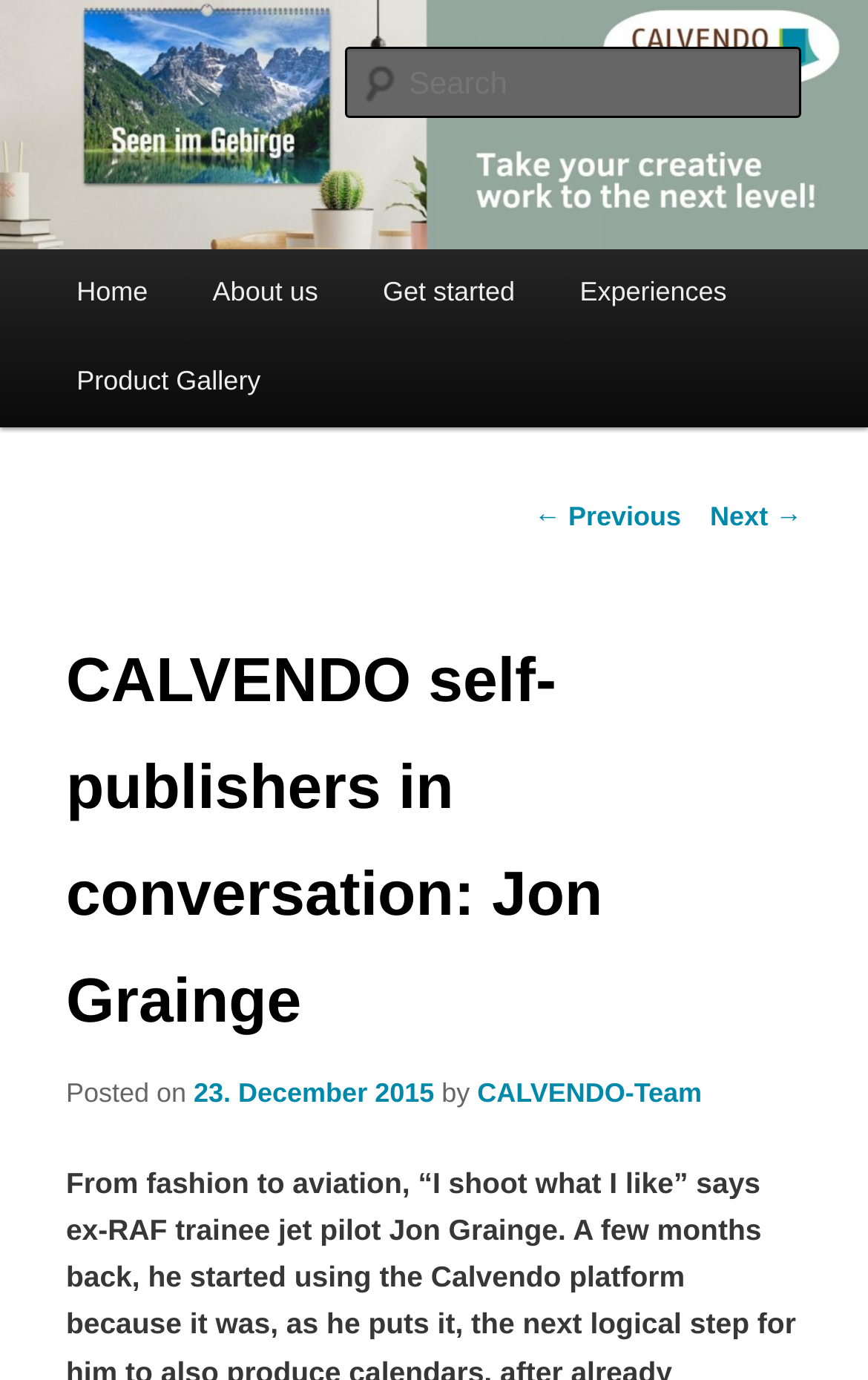Pinpoint the bounding box coordinates of the clickable area needed to execute the instruction: "go to home page". The coordinates should be specified as four float numbers between 0 and 1, i.e., [left, top, right, bottom].

[0.051, 0.181, 0.208, 0.245]